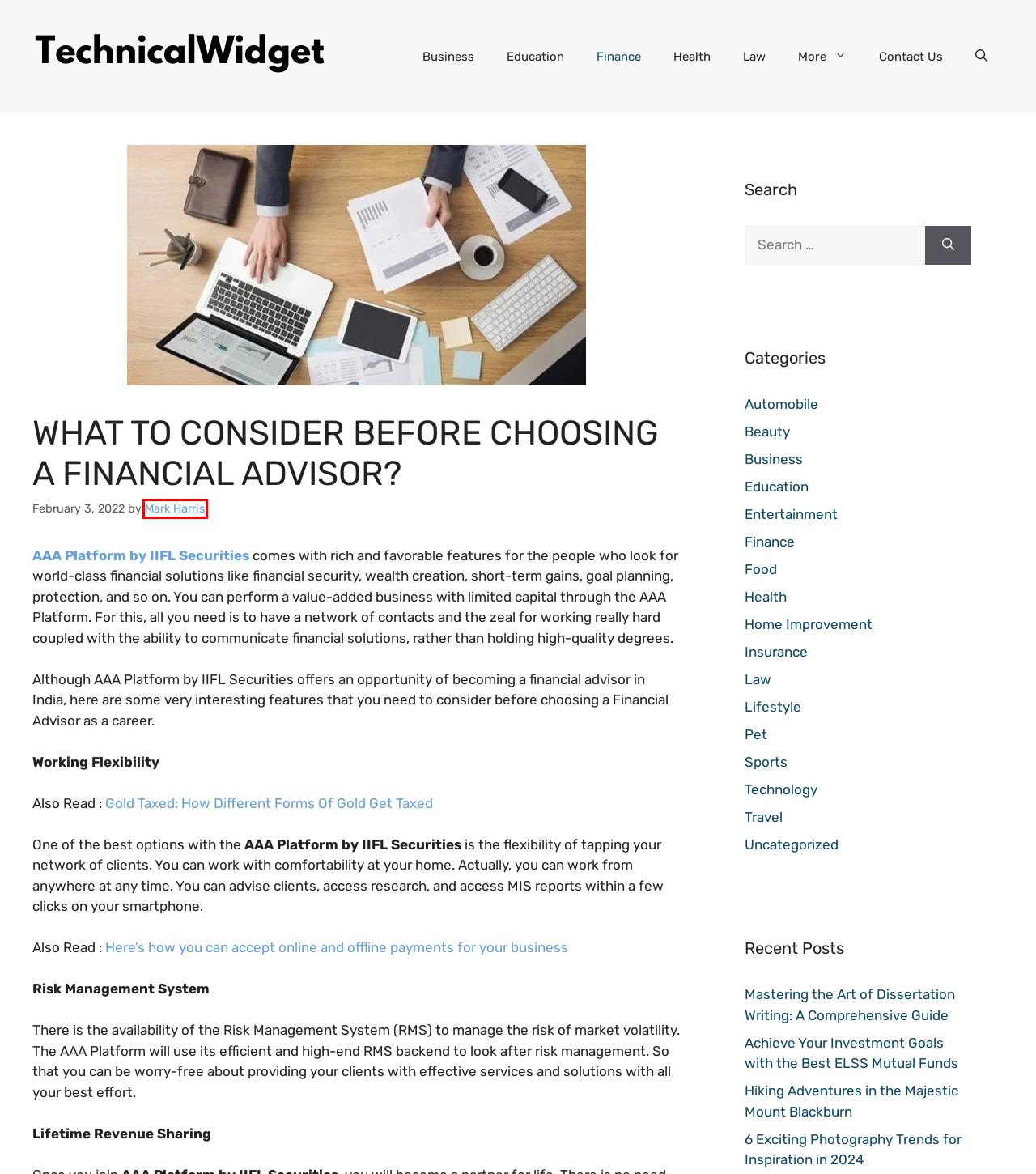With the provided webpage screenshot containing a red bounding box around a UI element, determine which description best matches the new webpage that appears after clicking the selected element. The choices are:
A. Lifestyle - TechnicalWidget
B. Home Improvement - TechnicalWidget
C. Mark Harris - TechnicalWidget
D. Gold Taxed: How Different Forms Of Gold Get Taxed - TechnicalWidget
E. Business - TechnicalWidget
F. Education - TechnicalWidget
G. Technology - TechnicalWidget
H. Automobile - TechnicalWidget

C